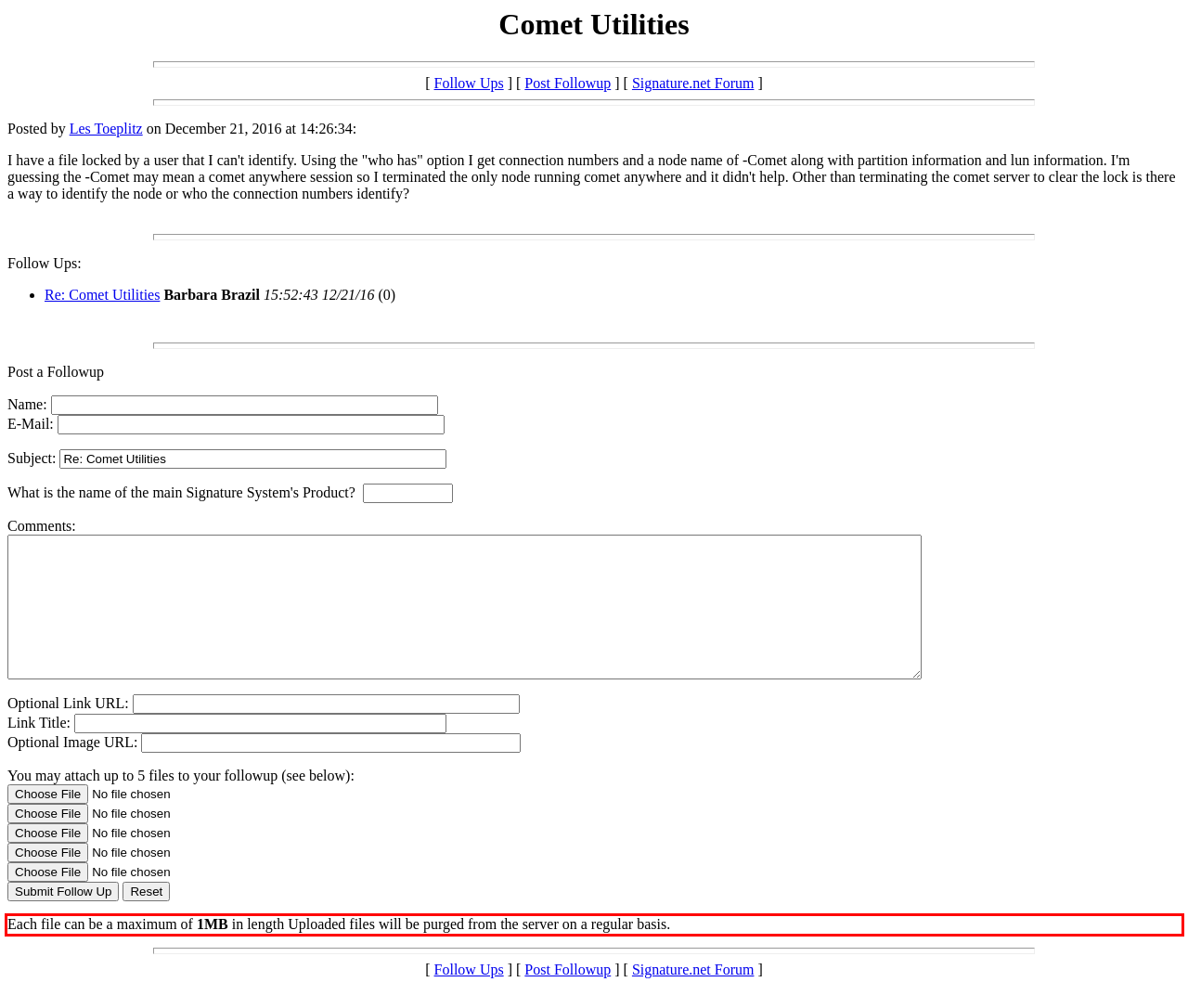You are given a screenshot of a webpage with a UI element highlighted by a red bounding box. Please perform OCR on the text content within this red bounding box.

Each file can be a maximum of 1MB in length Uploaded files will be purged from the server on a regular basis.